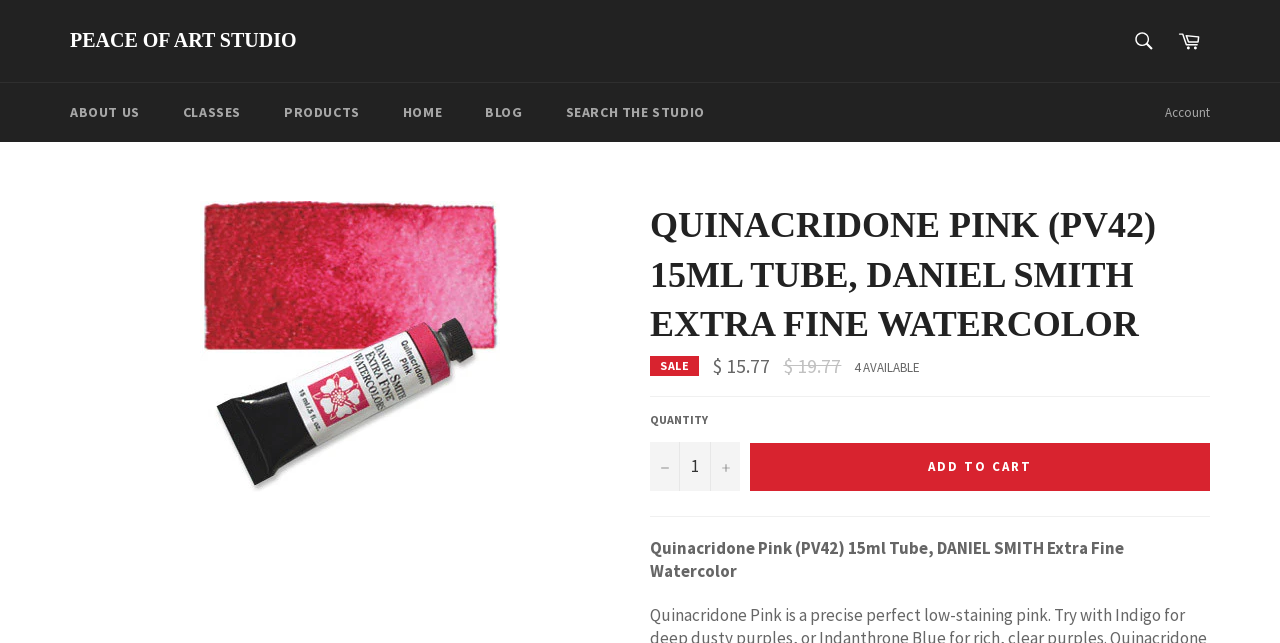Given the element description Benji, specify the bounding box coordinates of the corresponding UI element in the format (top-left x, top-left y, bottom-right x, bottom-right y). All values must be between 0 and 1.

None